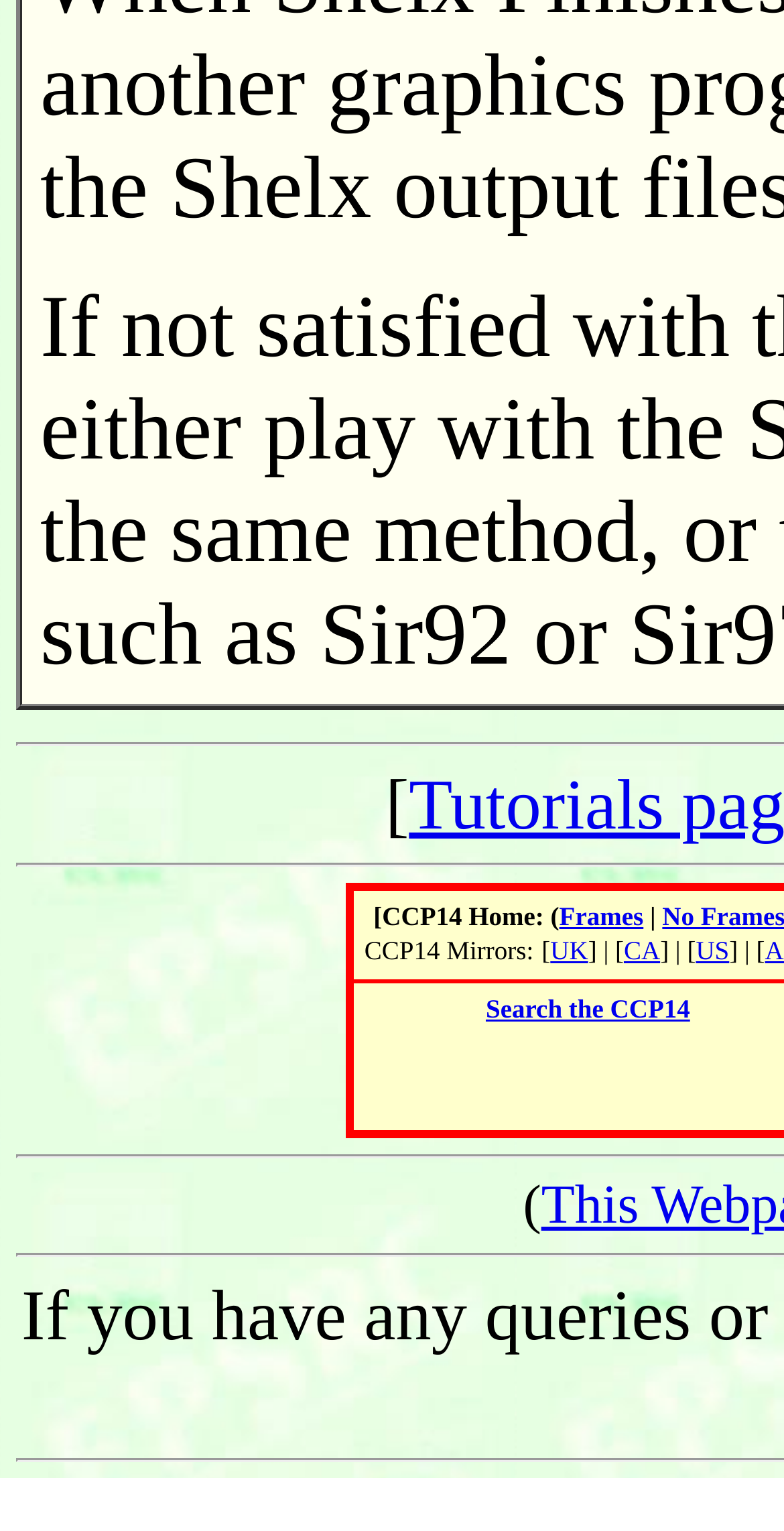What is the text after the US link? From the image, respond with a single word or brief phrase.

)